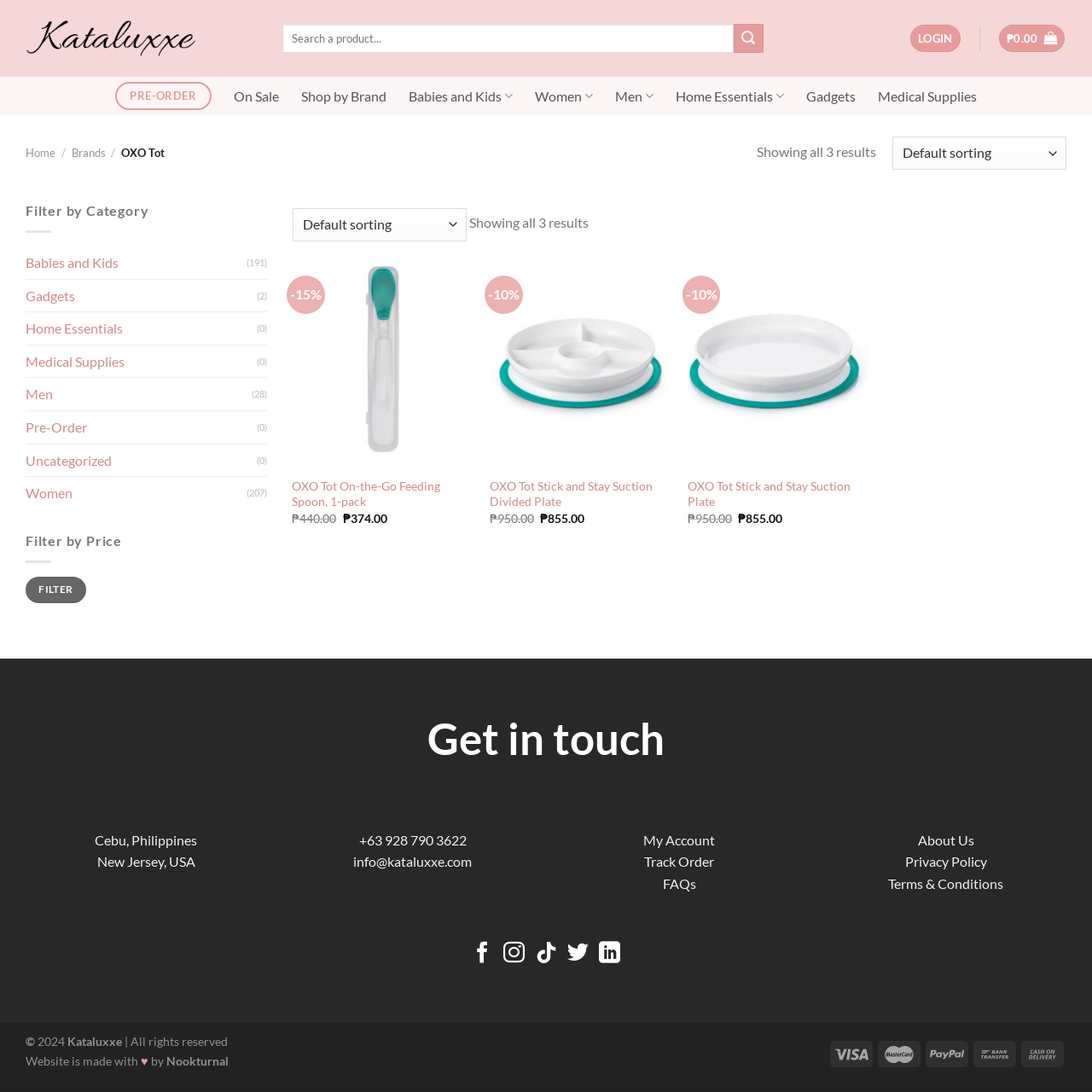What is the current price of the 'OXO Tot Stick and Stay Suction Divided Plate'? Analyze the screenshot and reply with just one word or a short phrase.

₱855.00